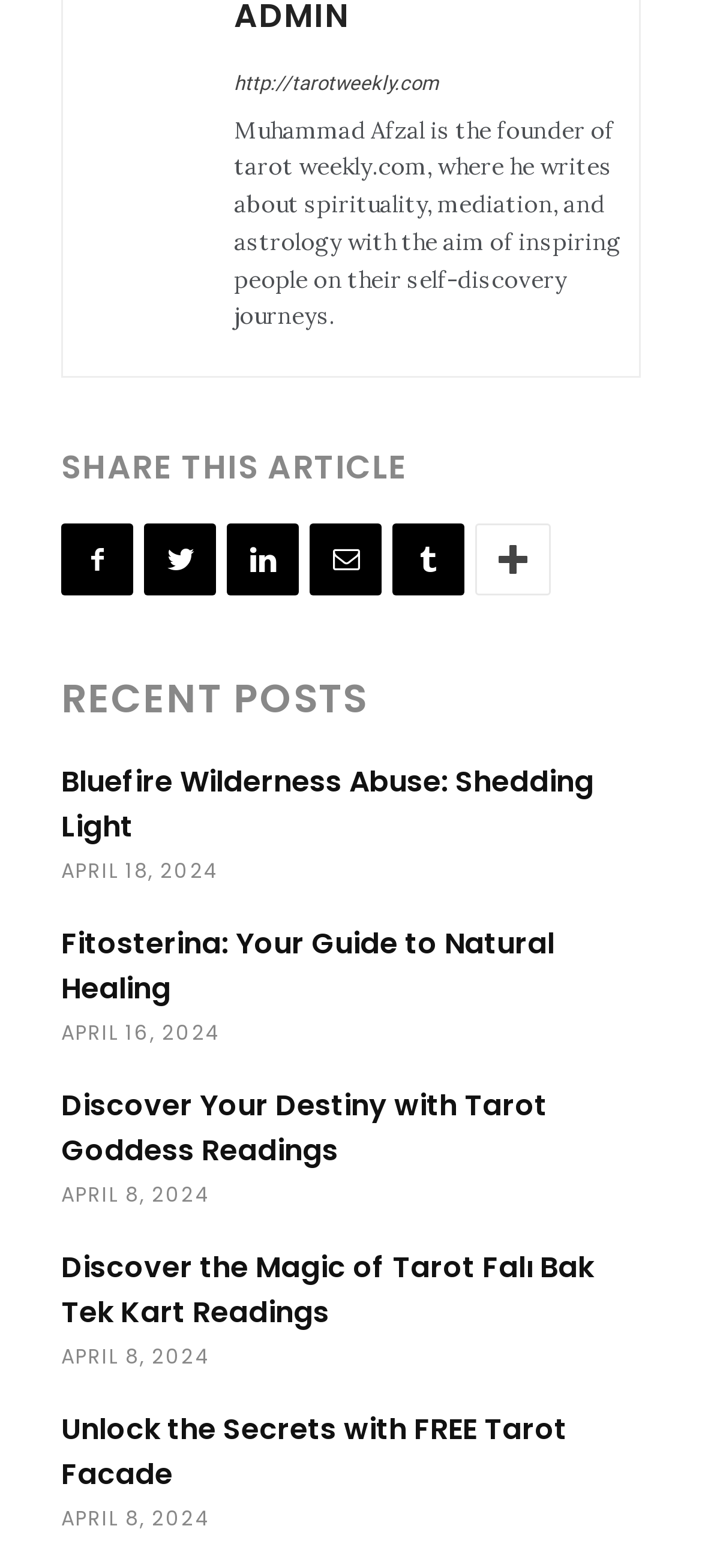Please identify the bounding box coordinates of the clickable area that will fulfill the following instruction: "Check the recent post 'Fitosterina: Your Guide to Natural Healing'". The coordinates should be in the format of four float numbers between 0 and 1, i.e., [left, top, right, bottom].

[0.087, 0.589, 0.79, 0.644]